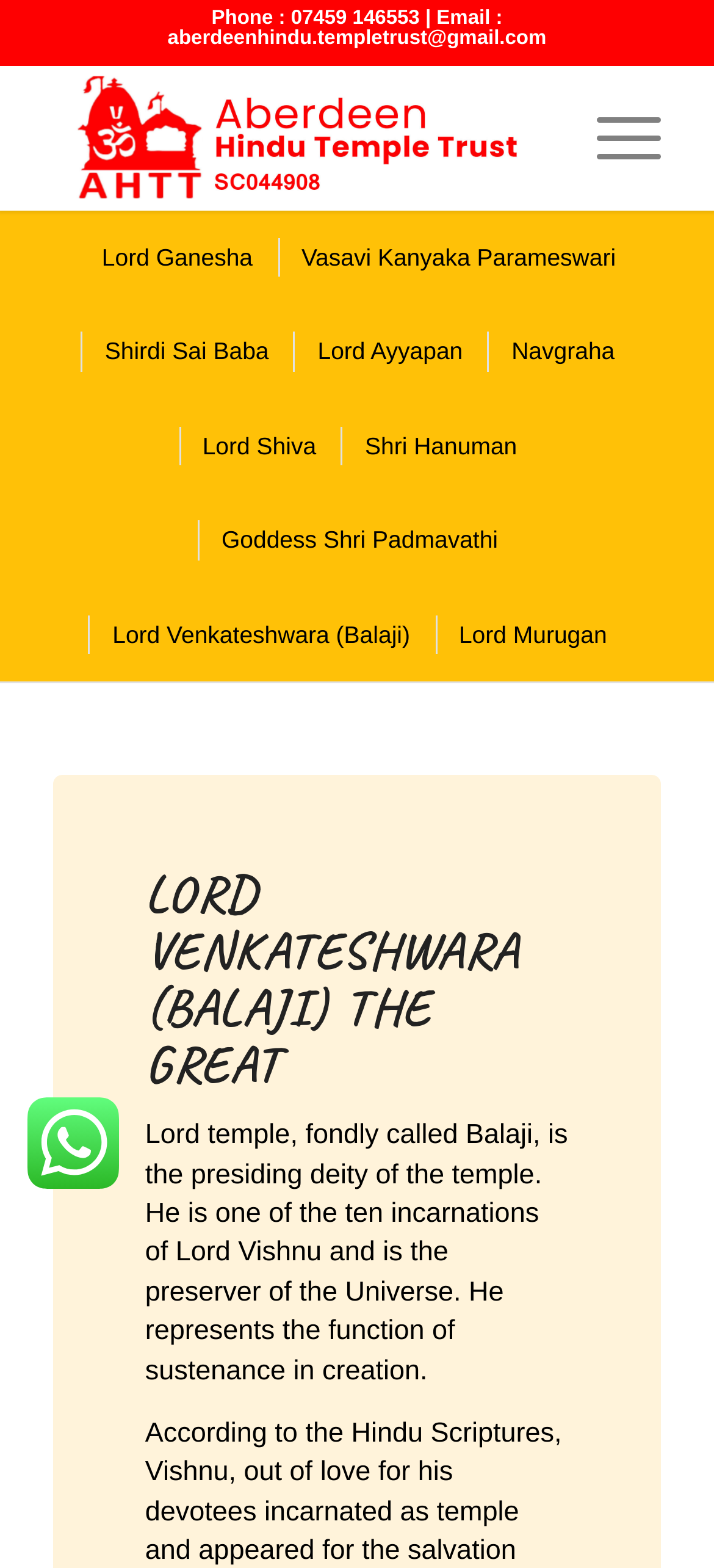Please specify the bounding box coordinates of the area that should be clicked to accomplish the following instruction: "View the image". The coordinates should consist of four float numbers between 0 and 1, i.e., [left, top, right, bottom].

[0.038, 0.7, 0.167, 0.758]